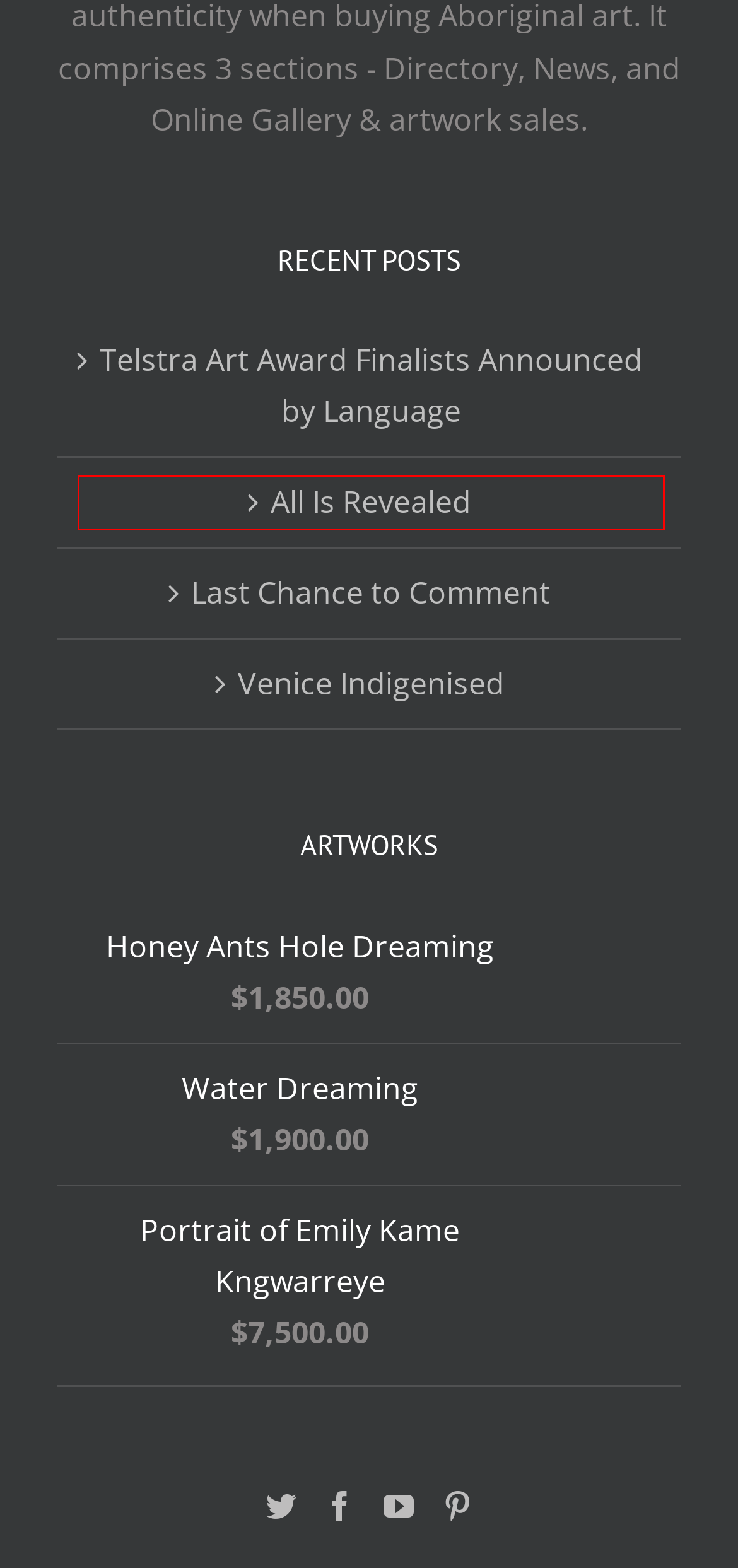Examine the screenshot of a webpage with a red bounding box around a UI element. Select the most accurate webpage description that corresponds to the new page after clicking the highlighted element. Here are the choices:
A. Water Dreaming » Aboriginal Art Directory
B. Cart » Aboriginal Art Directory
C. Honey Ants Hole Dreaming » Aboriginal Art Directory
D. Aboriginal Art Directory » No. 1 Aboriginal Art Resource Online
E. All Is Revealed » Aboriginal Art Directory
F. Portrait of Emily Kame Kngwarreye » Aboriginal Art Directory
G. Venice Indigenised » Aboriginal Art Directory
H. Telstra Art Award Finalists Announced by Language » Aboriginal Art Directory

E